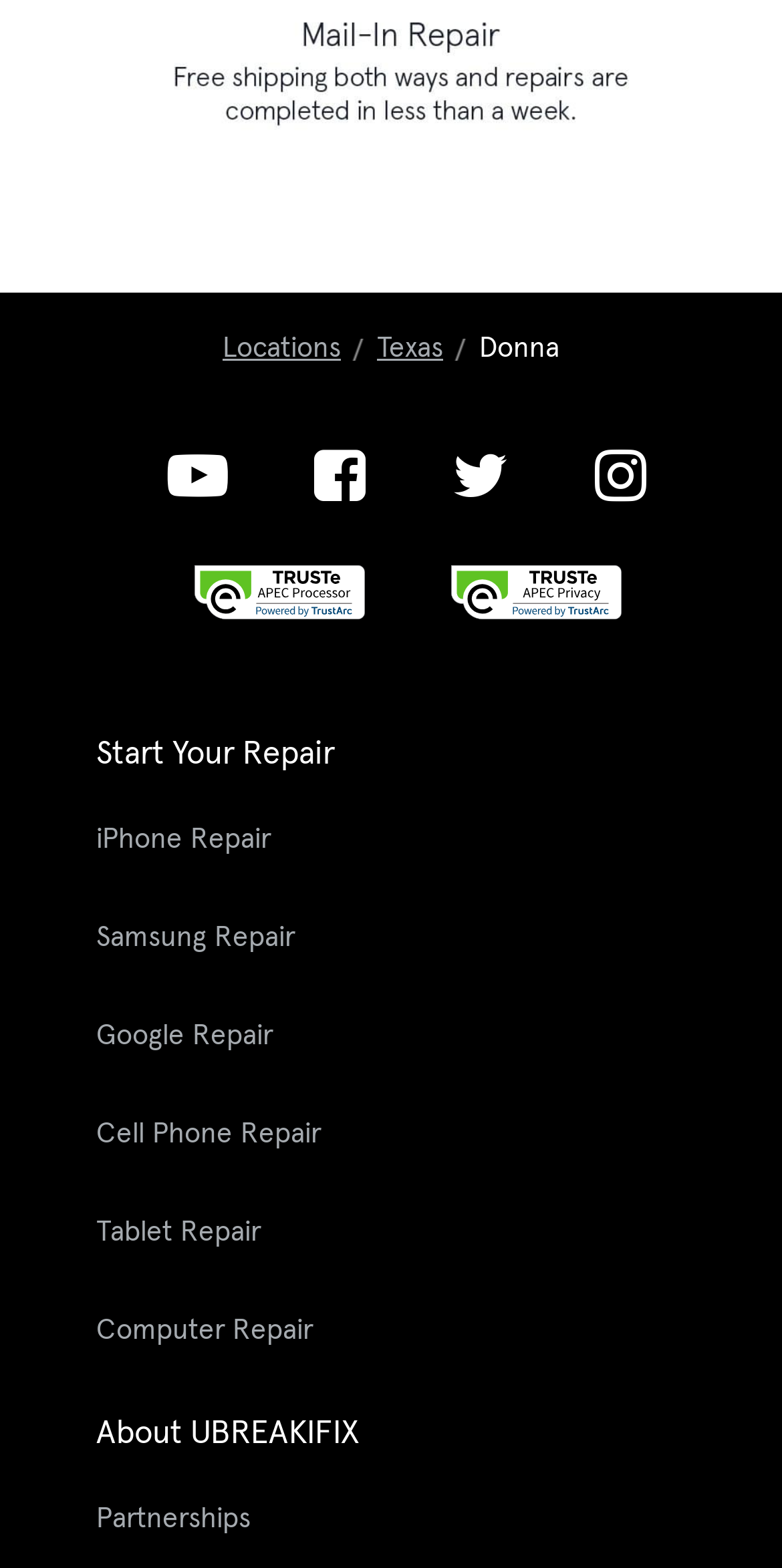Identify the bounding box coordinates of the region that should be clicked to execute the following instruction: "Go to Terms".

[0.394, 0.146, 0.483, 0.163]